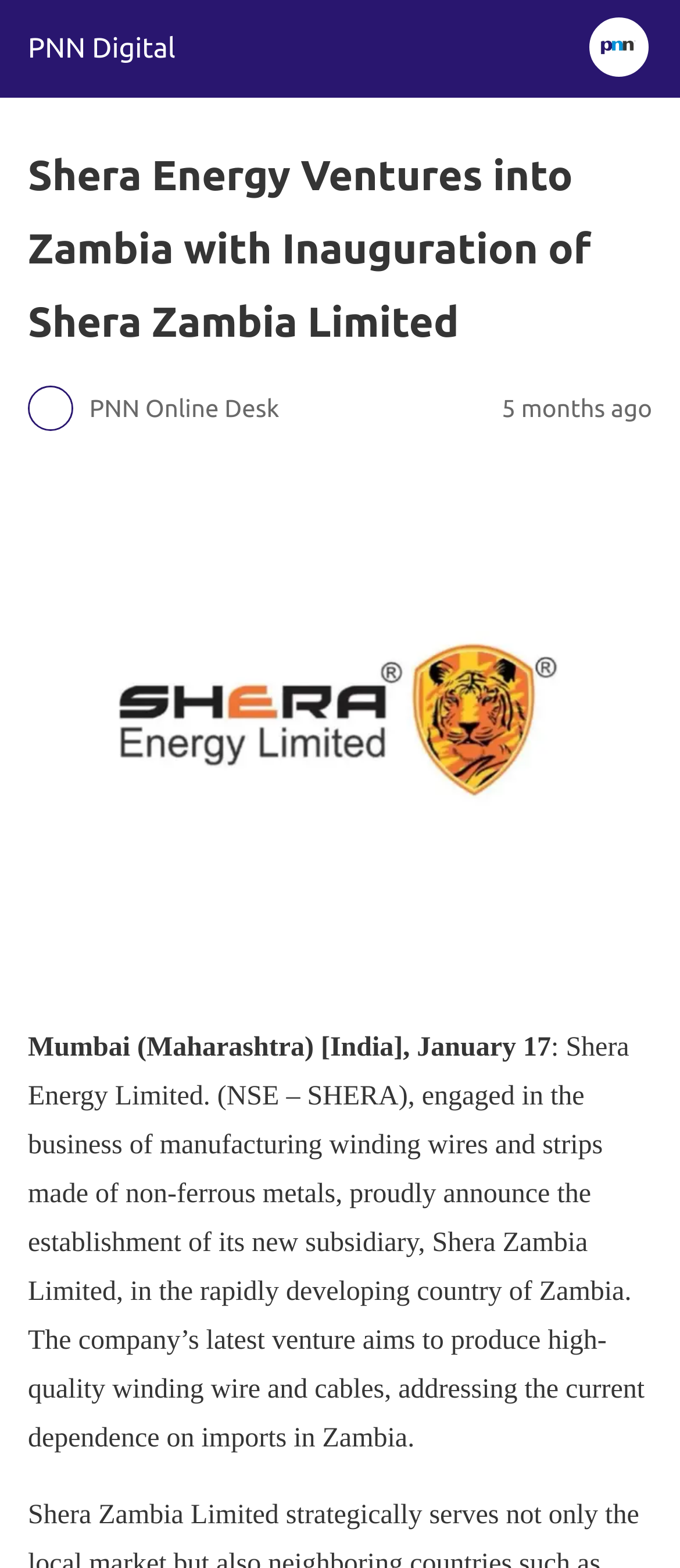Offer a meticulous caption that includes all visible features of the webpage.

The webpage appears to be a news article or press release about Shera Energy Limited, a company that manufactures winding wires and strips made of non-ferrous metals. 

At the top left of the page, there is a site icon link with the text "PNN Digital" and an image of the site icon. To the right of the site icon, there is a header section that spans almost the entire width of the page. Within the header, there is a heading that reads "Shera Energy Ventures into Zambia with Inauguration of Shera Zambia Limited" and an image of "PNN Online Desk" to the right of the heading. Below the heading, there is a time stamp that indicates the article was published "5 months ago".

Below the header section, there is a large figure or image that takes up most of the width of the page. Above the figure, there is a paragraph of text that provides the date and location of the article, "Mumbai (Maharashtra) [India], January 17". 

Below the date and location, there is a longer paragraph of text that describes the establishment of Shera Zambia Limited, a new subsidiary of Shera Energy Limited, and its aim to produce high-quality winding wire and cables in Zambia. This paragraph is positioned at the top left of the page, above the figure.